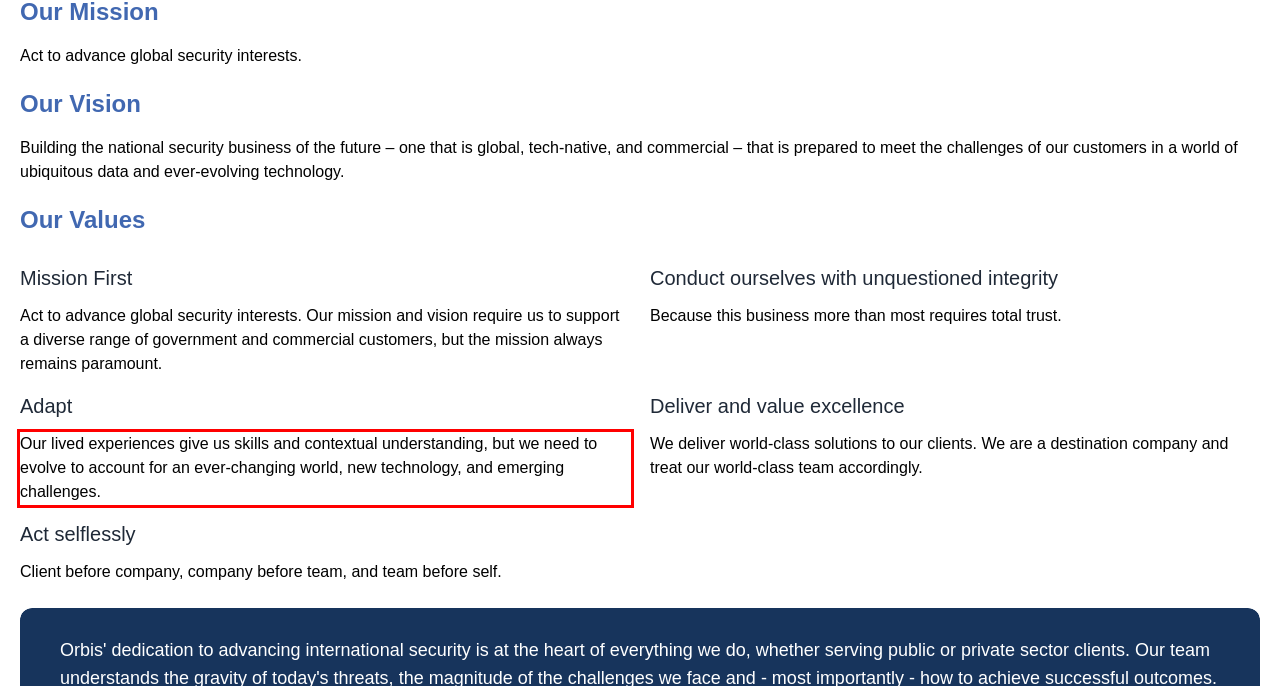You are provided with a screenshot of a webpage that includes a red bounding box. Extract and generate the text content found within the red bounding box.

Our lived experiences give us skills and contextual understanding, but we need to evolve to account for an ever-changing world, new technology, and emerging challenges.